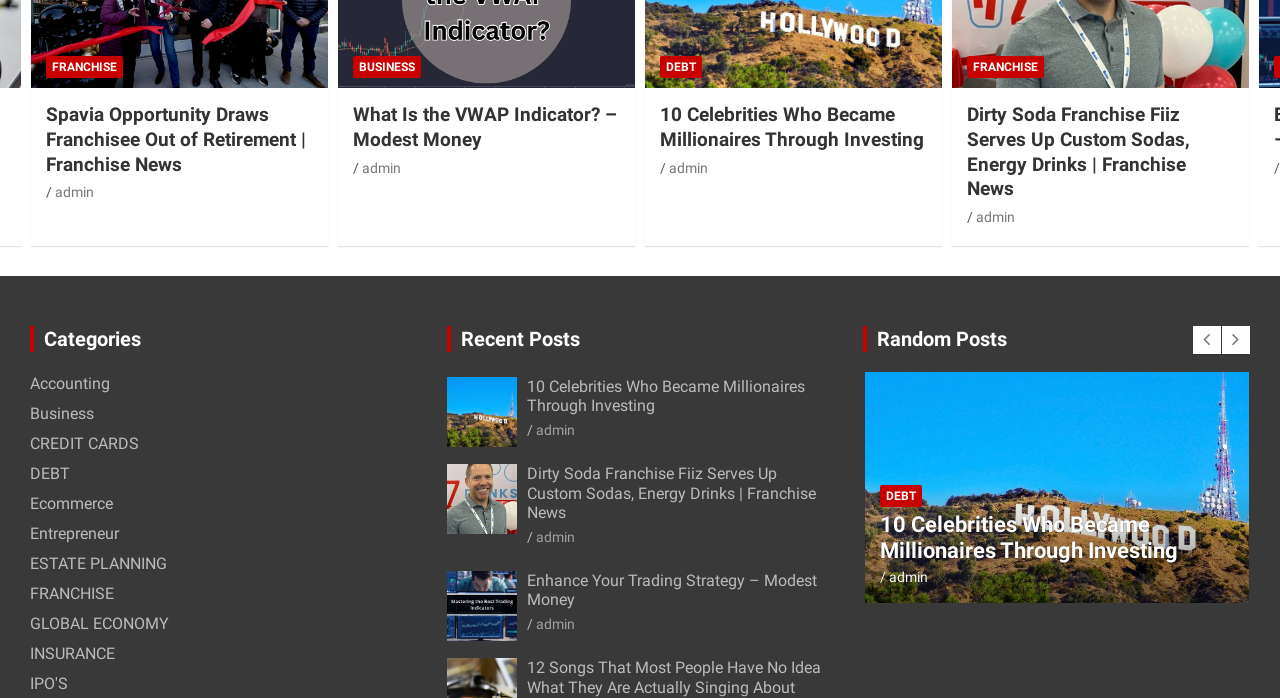Please locate the bounding box coordinates of the element that should be clicked to complete the given instruction: "View the 'Recent Posts' section".

[0.349, 0.467, 0.651, 0.504]